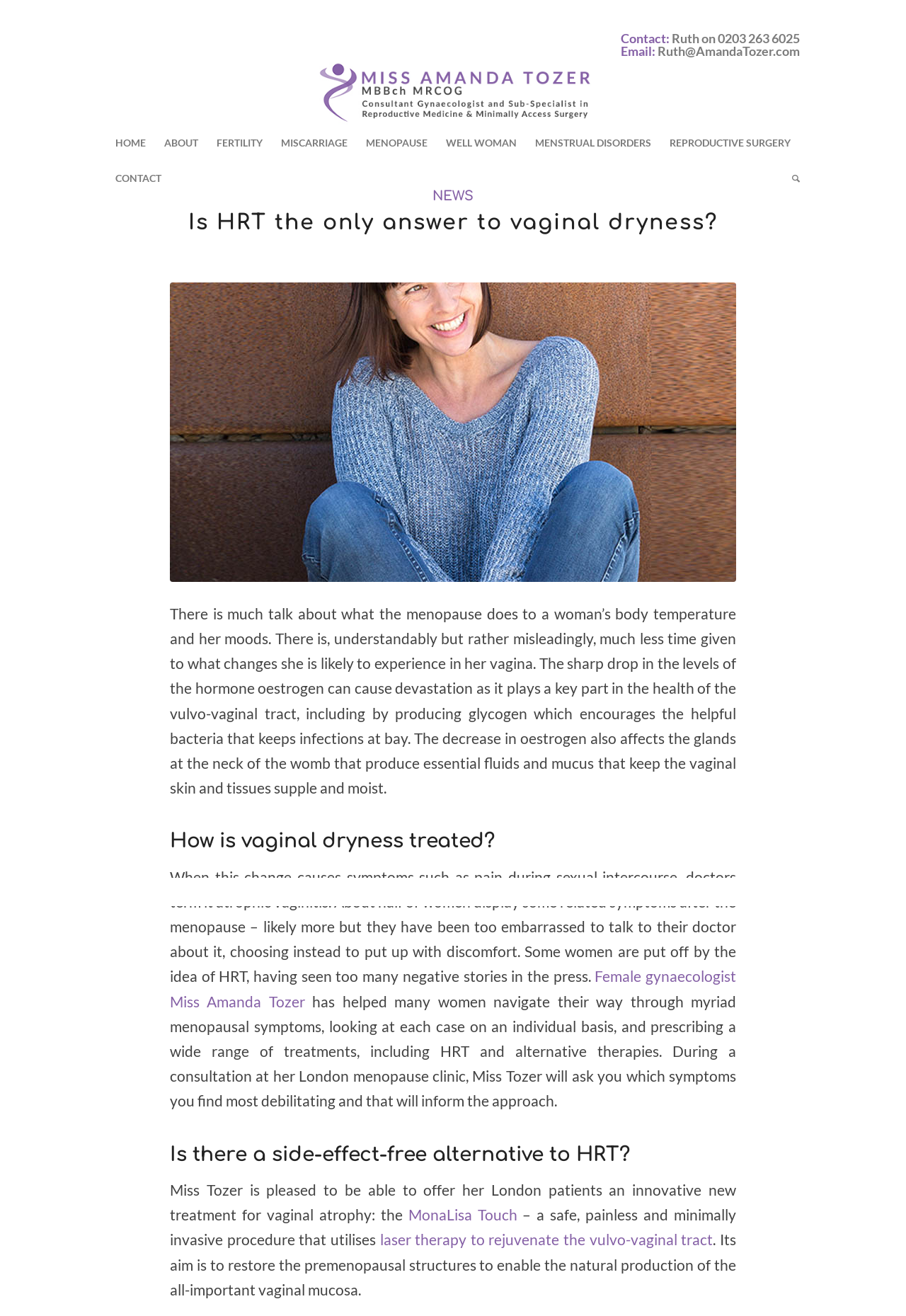Show the bounding box coordinates of the region that should be clicked to follow the instruction: "Explore the MonaLisa Touch treatment."

[0.45, 0.917, 0.571, 0.93]